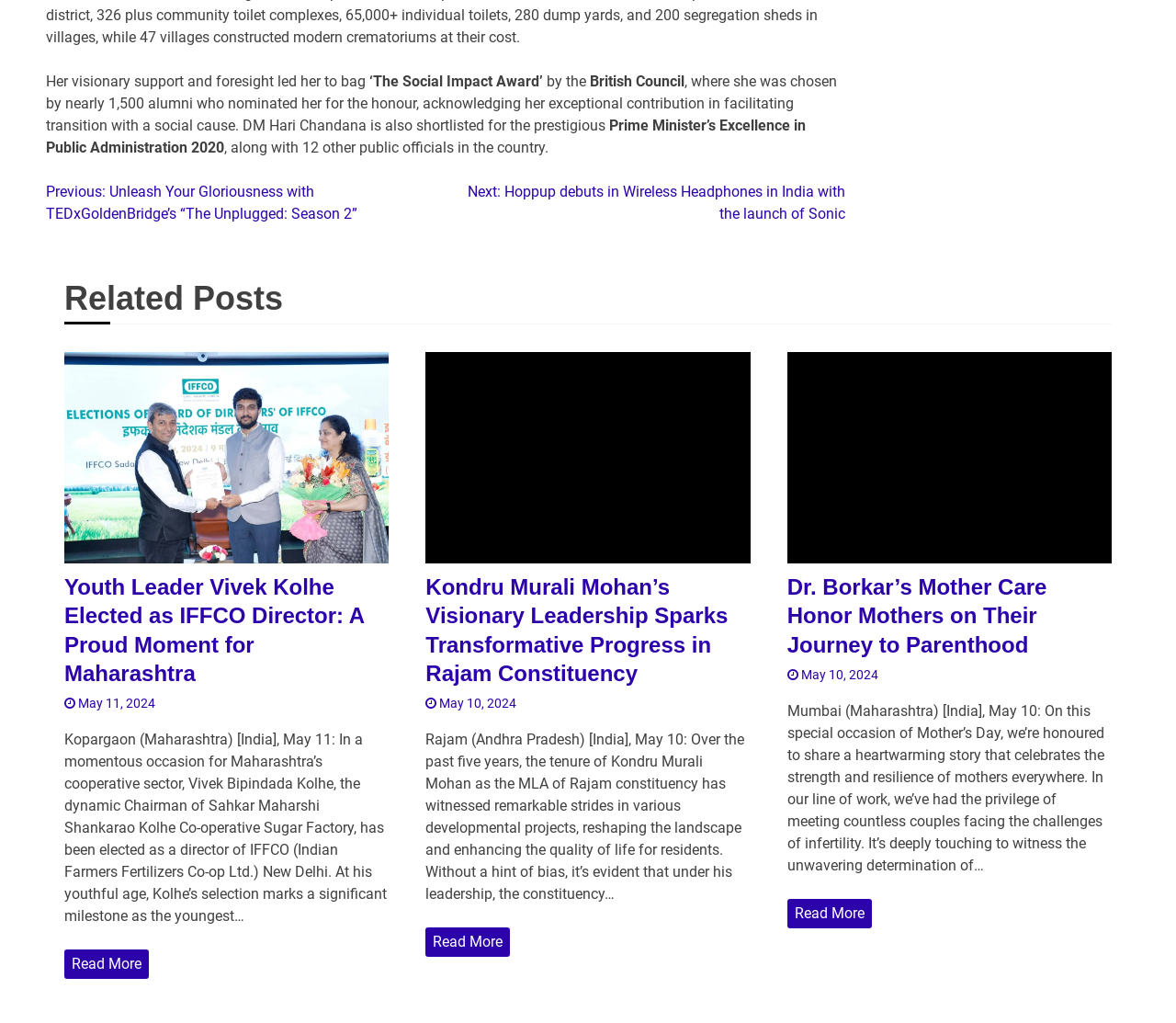Please locate the bounding box coordinates of the element that should be clicked to achieve the given instruction: "Learn about Praat".

None